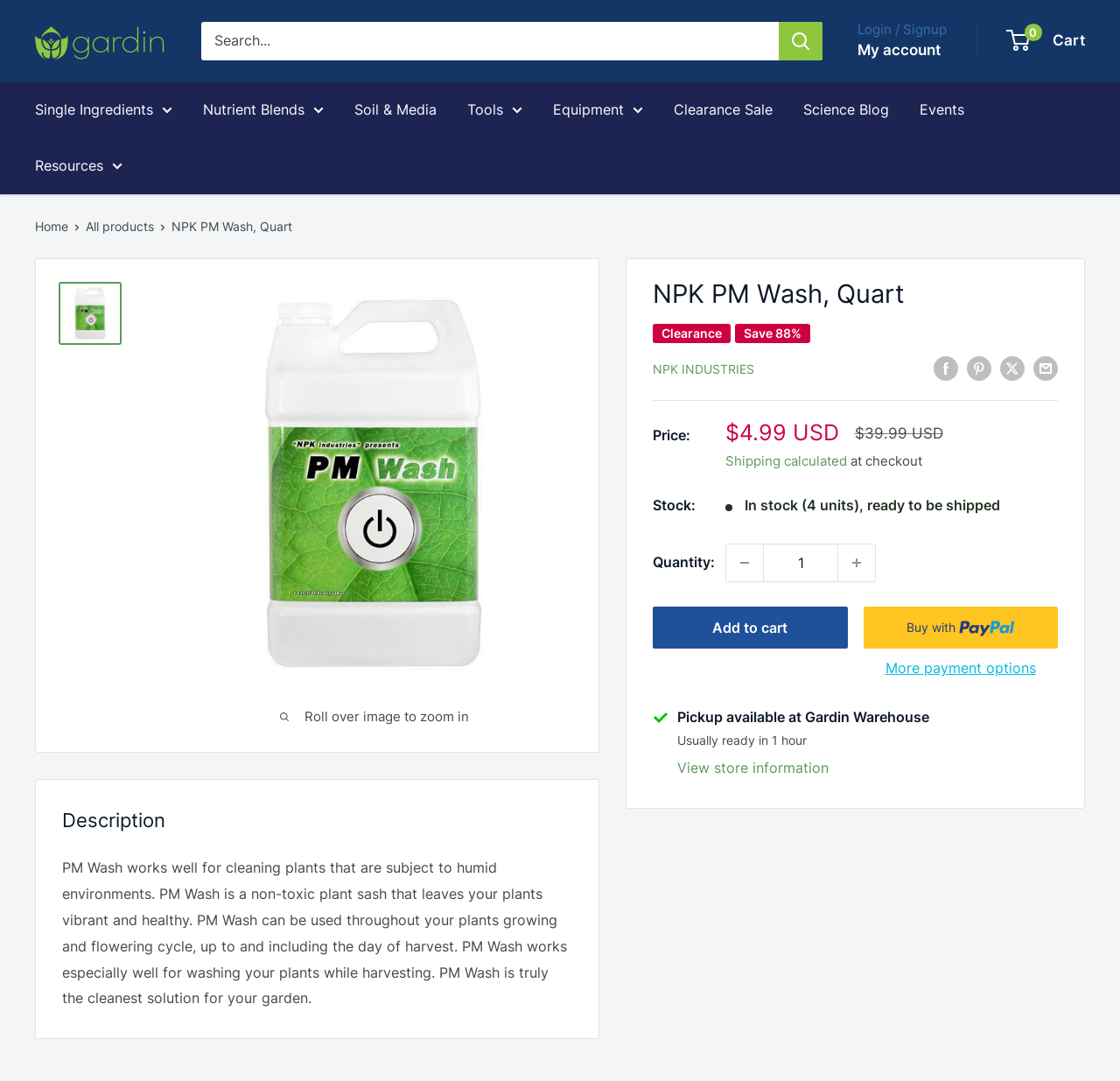Can you provide the bounding box coordinates for the element that should be clicked to implement the instruction: "Share on Facebook"?

[0.834, 0.328, 0.855, 0.353]